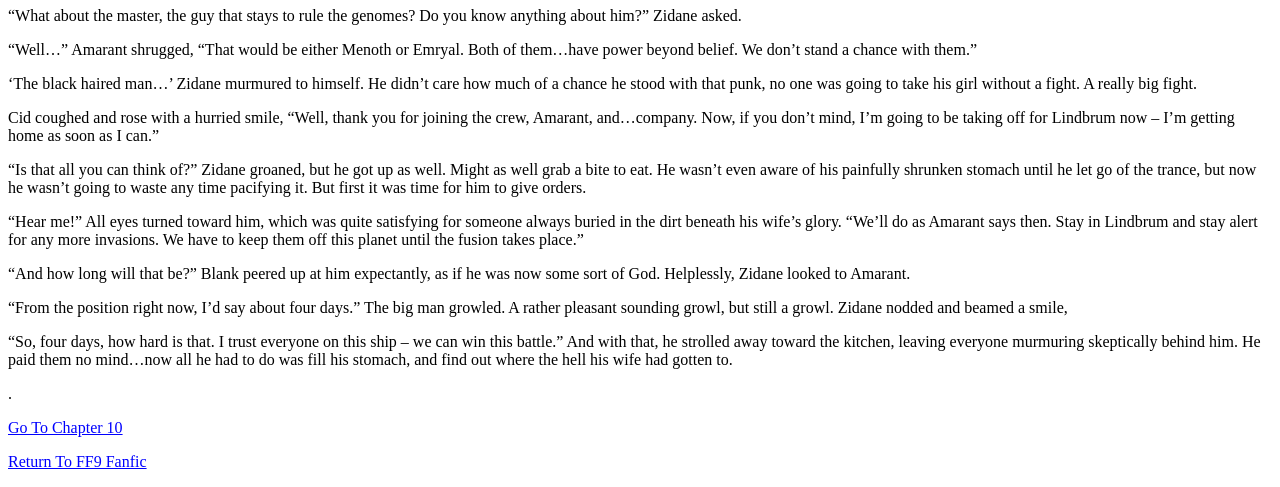Respond with a single word or phrase for the following question: 
What are the two options at the bottom of the page?

Go To Chapter 10 and Return To FF9 Fanfic